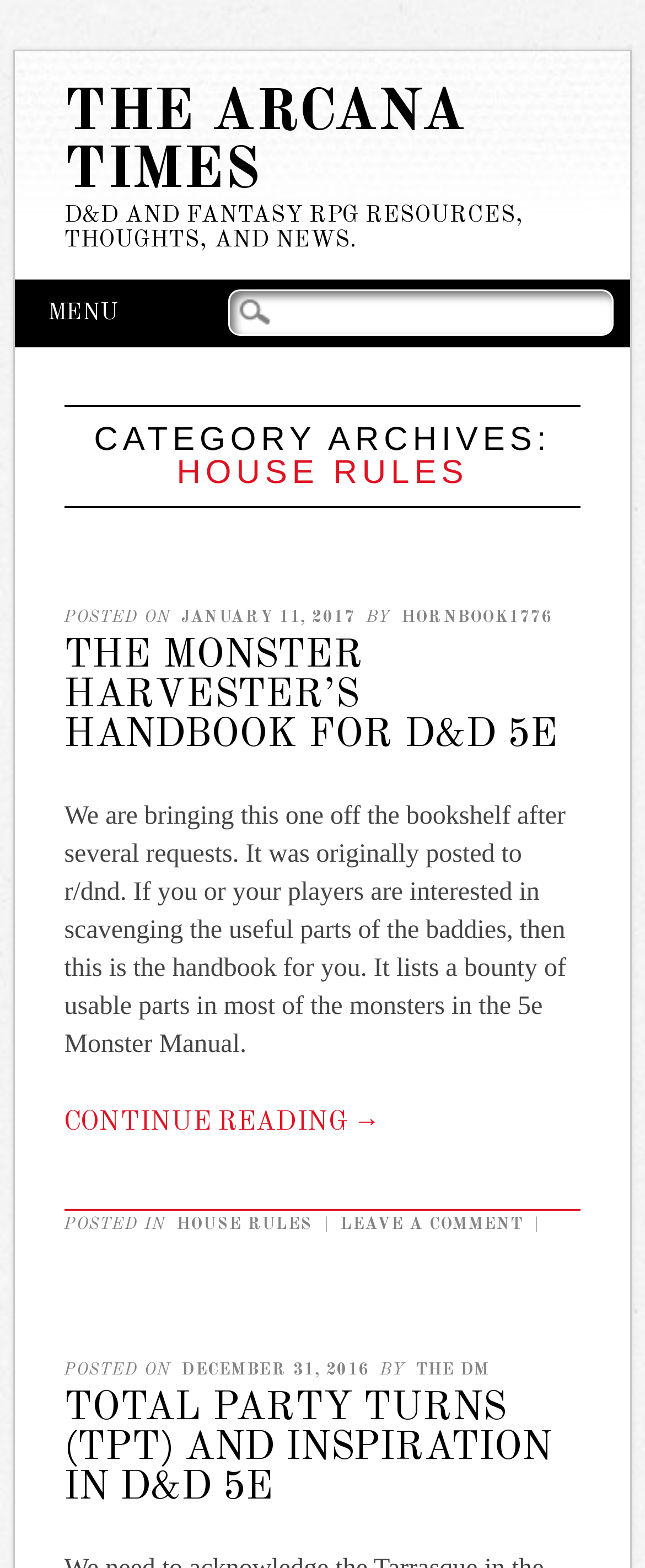What is the name of the website?
Please provide a single word or phrase as the answer based on the screenshot.

The Arcana Times